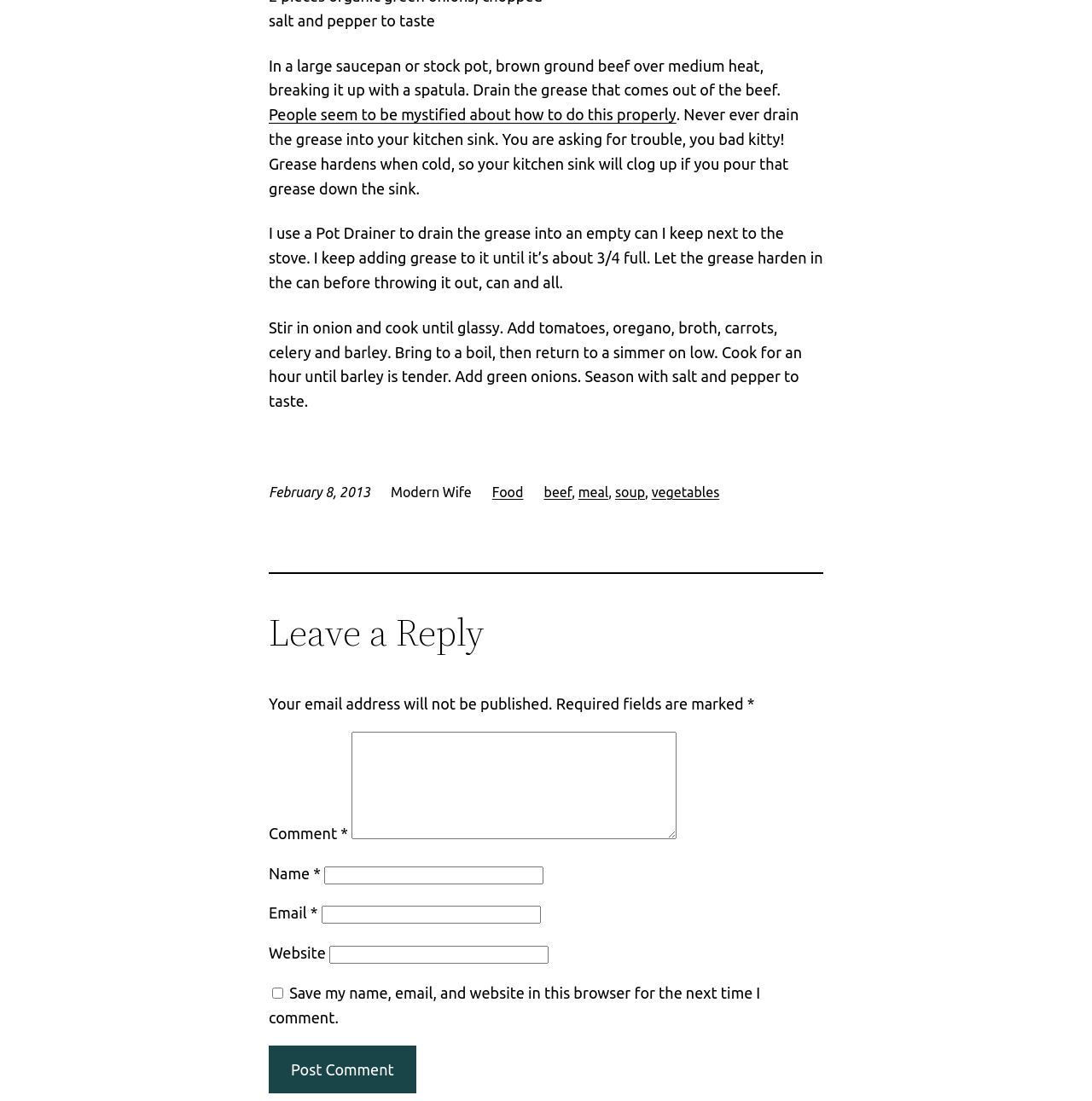Find and provide the bounding box coordinates for the UI element described with: "parent_node: Name * name="author"".

[0.297, 0.787, 0.498, 0.803]